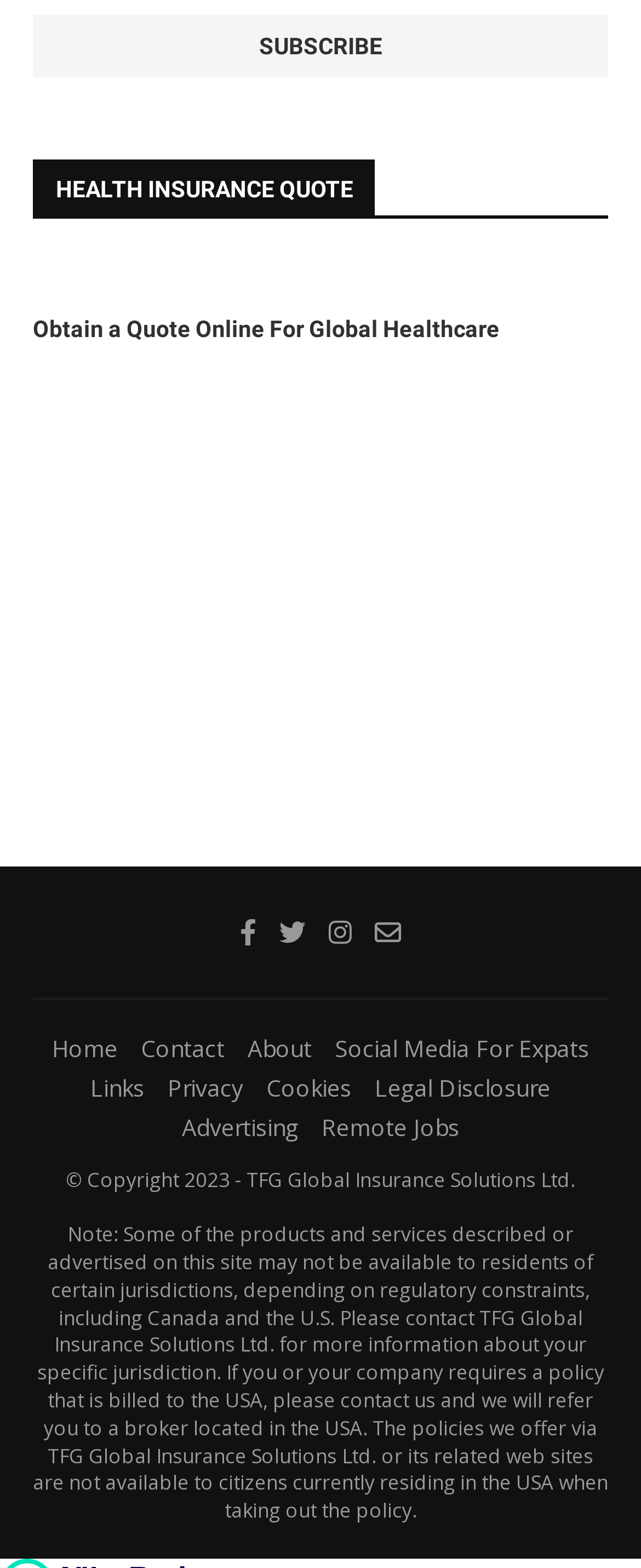Determine the bounding box coordinates for the region that must be clicked to execute the following instruction: "Visit Facebook page".

[0.374, 0.584, 0.4, 0.605]